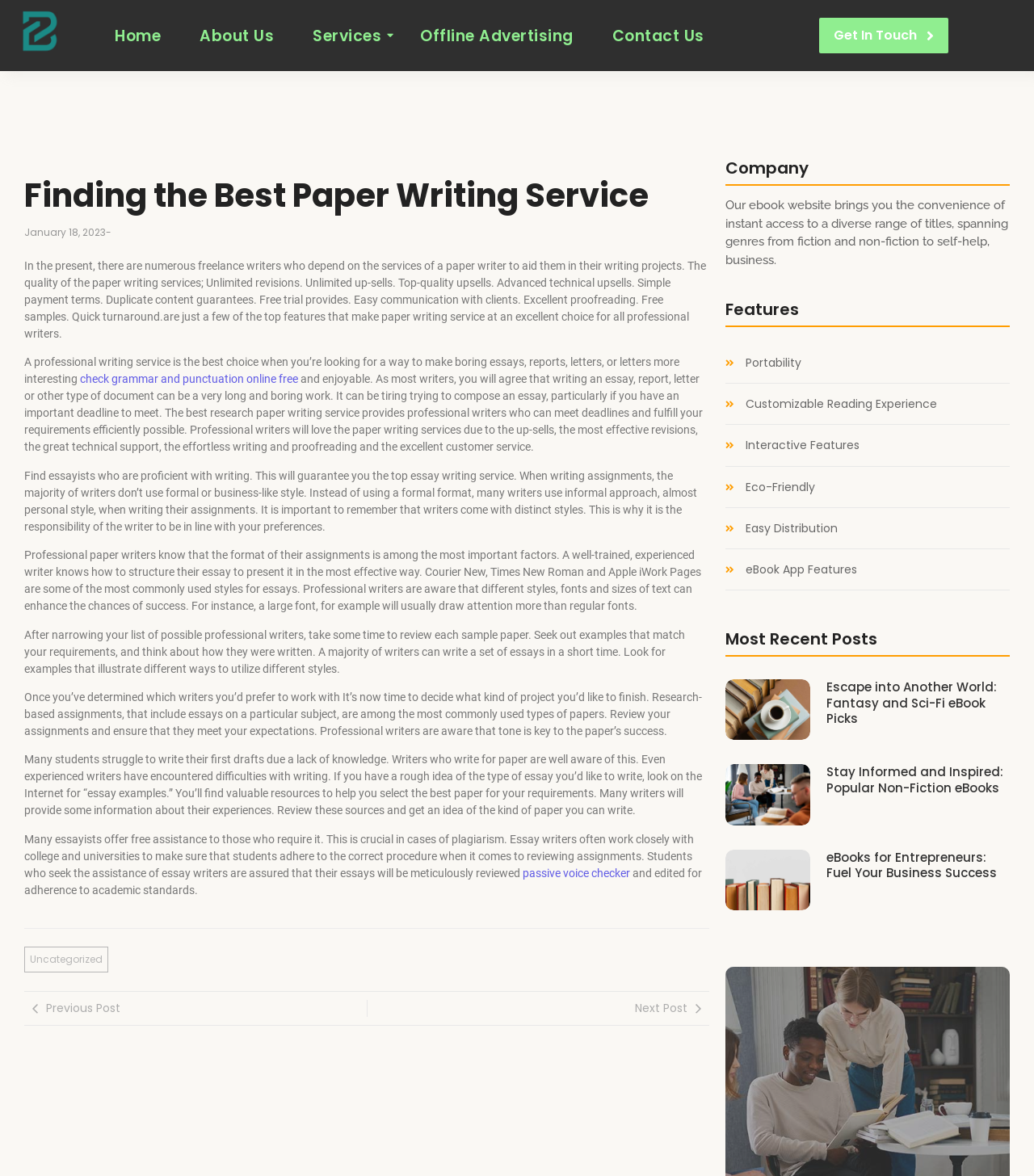Identify the coordinates of the bounding box for the element that must be clicked to accomplish the instruction: "Click on the 'Escape into Another World: Fantasy and Sci-Fi eBook Picks' article".

[0.799, 0.578, 0.976, 0.618]